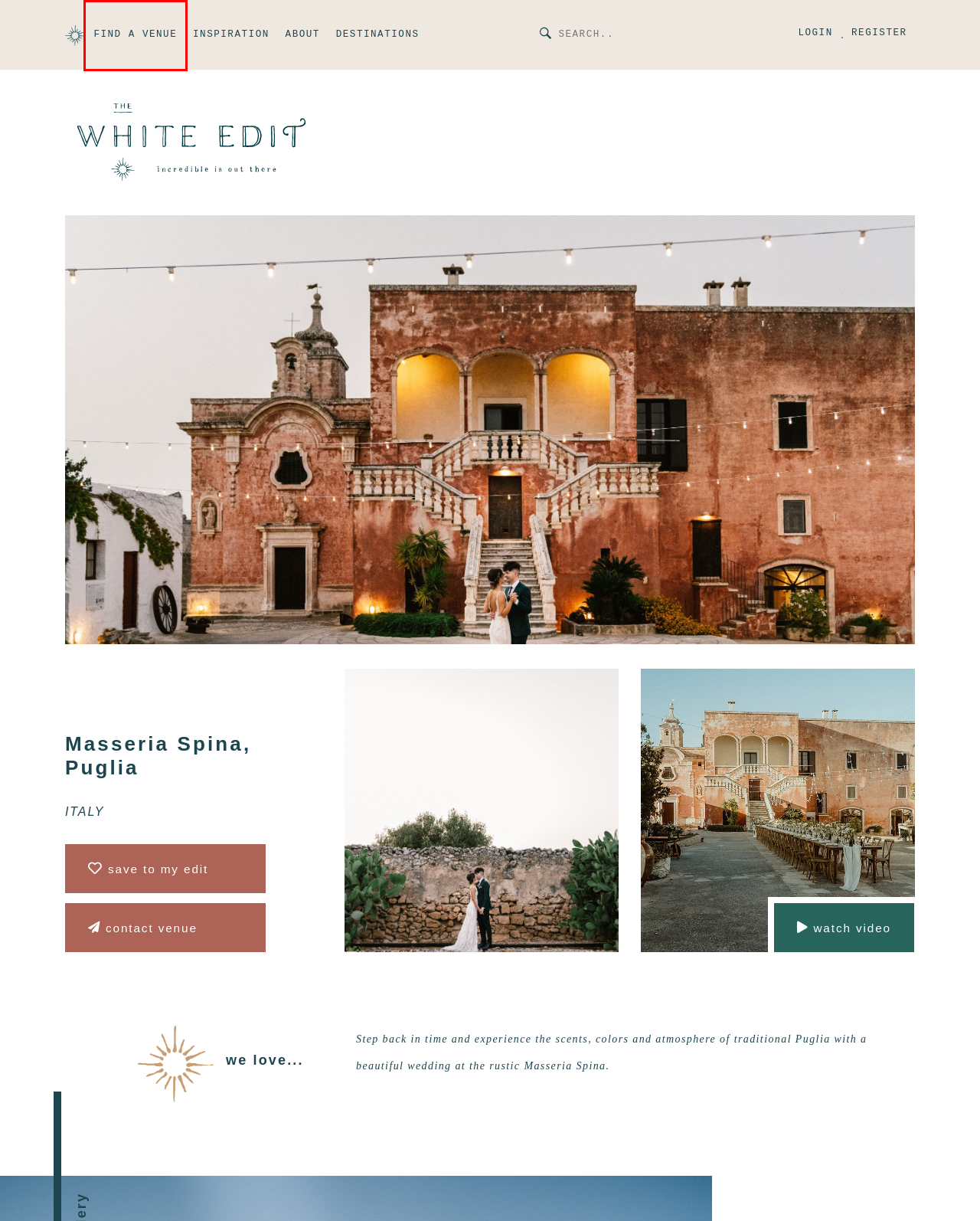Consider the screenshot of a webpage with a red bounding box and select the webpage description that best describes the new page that appears after clicking the element inside the red box. Here are the candidates:
A. Wedding Destination Guides - The White Edit
B. Wordpress Digital Agency In Somerset & Yeovil | Purplebox Digital
C. Forgotten Password – The White Edit
D. Register | The White Edit
E. Log In – The White Edit
F. Find Your Perfect Destination Wedding Venue | The White Edit
G. About The White Edit | Your Destination Wedding Partner
H. Venues - The White Edit

H